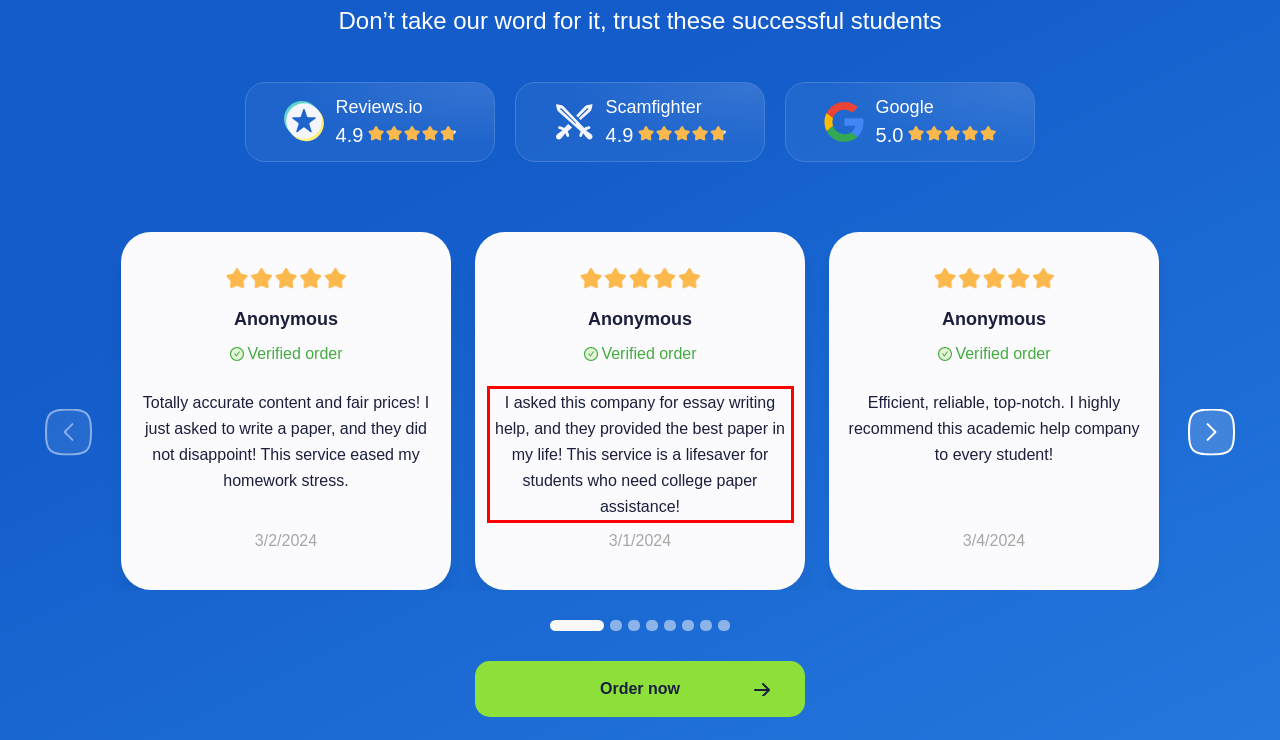Review the screenshot of the webpage and recognize the text inside the red rectangle bounding box. Provide the extracted text content.

I asked this company for essay writing help, and they provided the best paper in my life! This service is a lifesaver for students who need college paper assistance!